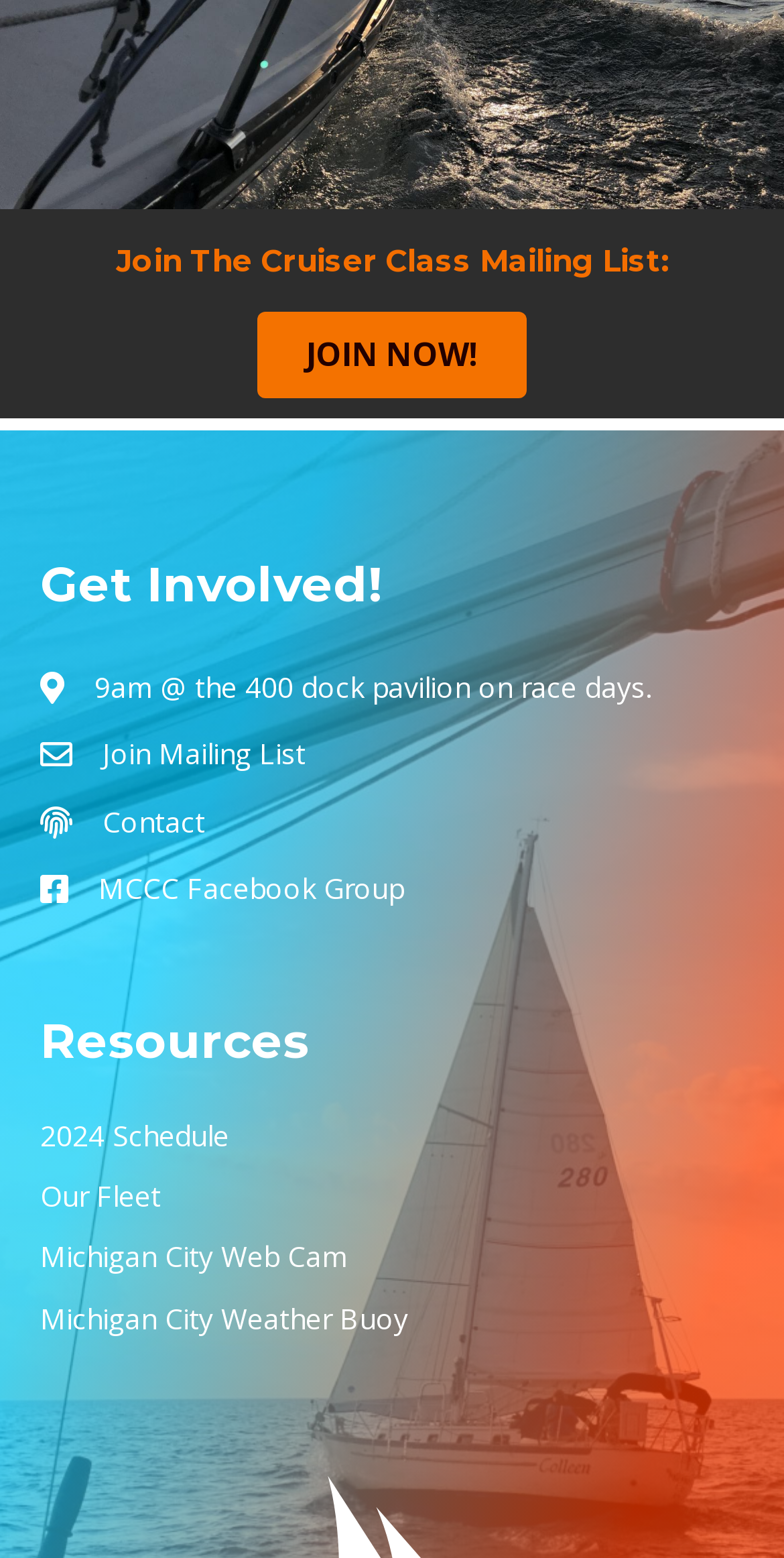Identify the bounding box for the given UI element using the description provided. Coordinates should be in the format (top-left x, top-left y, bottom-right x, bottom-right y) and must be between 0 and 1. Here is the description: Contact

[0.131, 0.514, 0.262, 0.541]